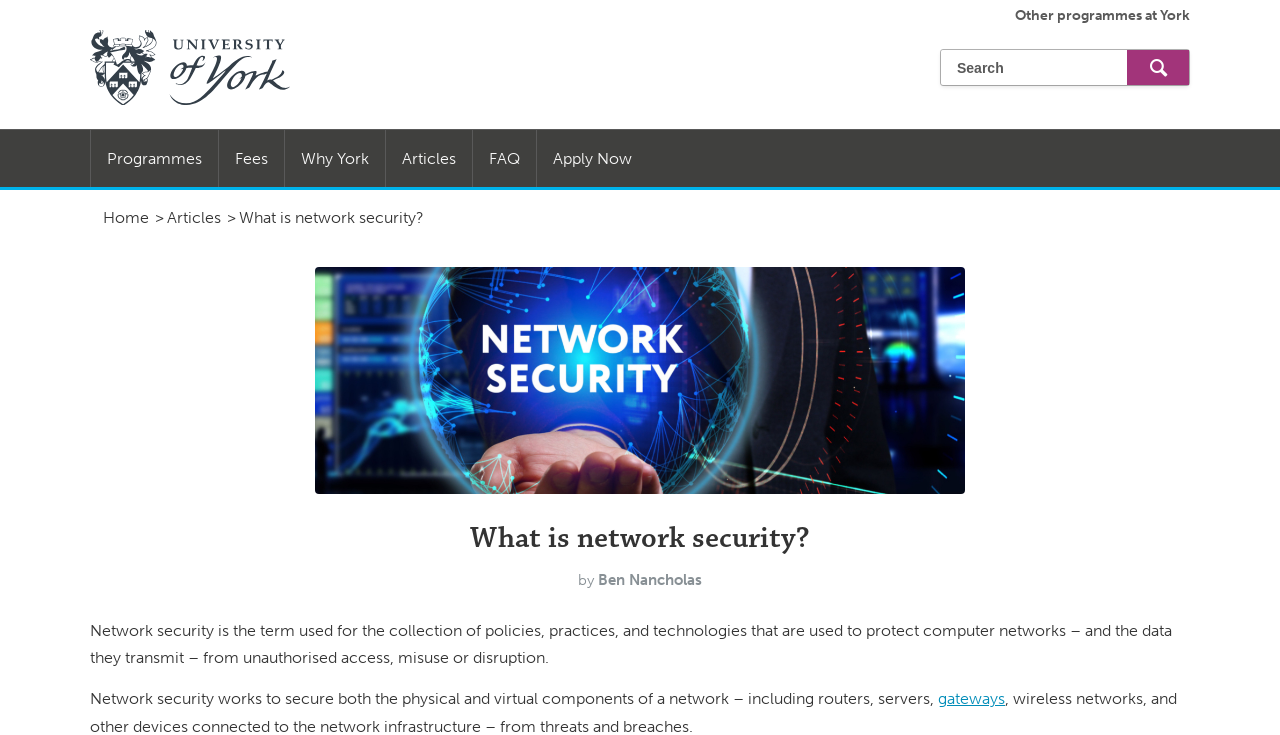What are the main categories in the menu?
Answer with a single word or phrase, using the screenshot for reference.

Programmes, Fees, Why York, Articles, FAQ, Apply Now